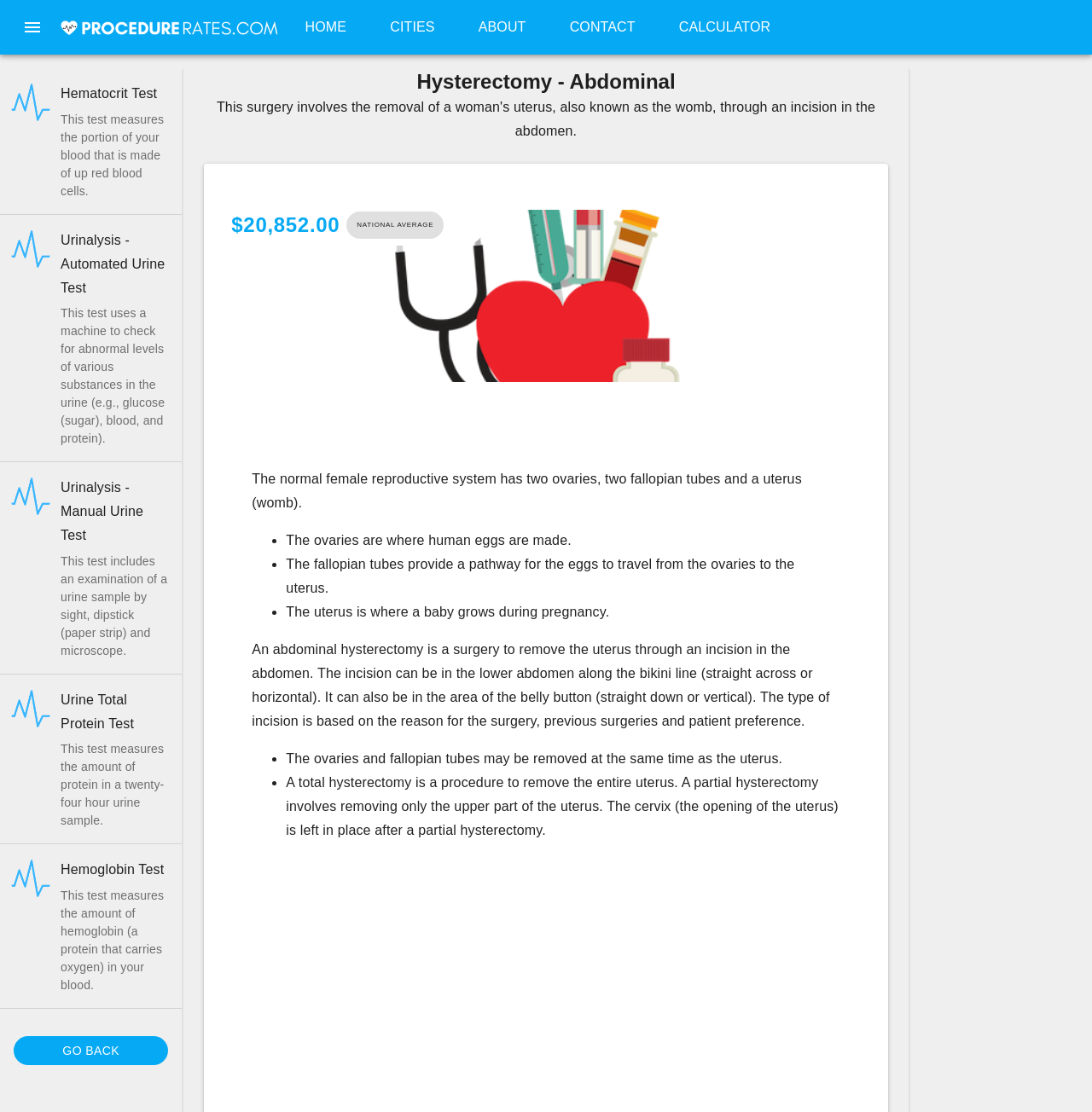What is the purpose of the 'CALCULATOR' link?
Give a thorough and detailed response to the question.

Based on the webpage structure and the links provided, it can be inferred that the 'CALCULATOR' link is used to calculate costs related to medical procedures, possibly including the 'Hysterectomy - Abdominal' procedure described on the webpage.